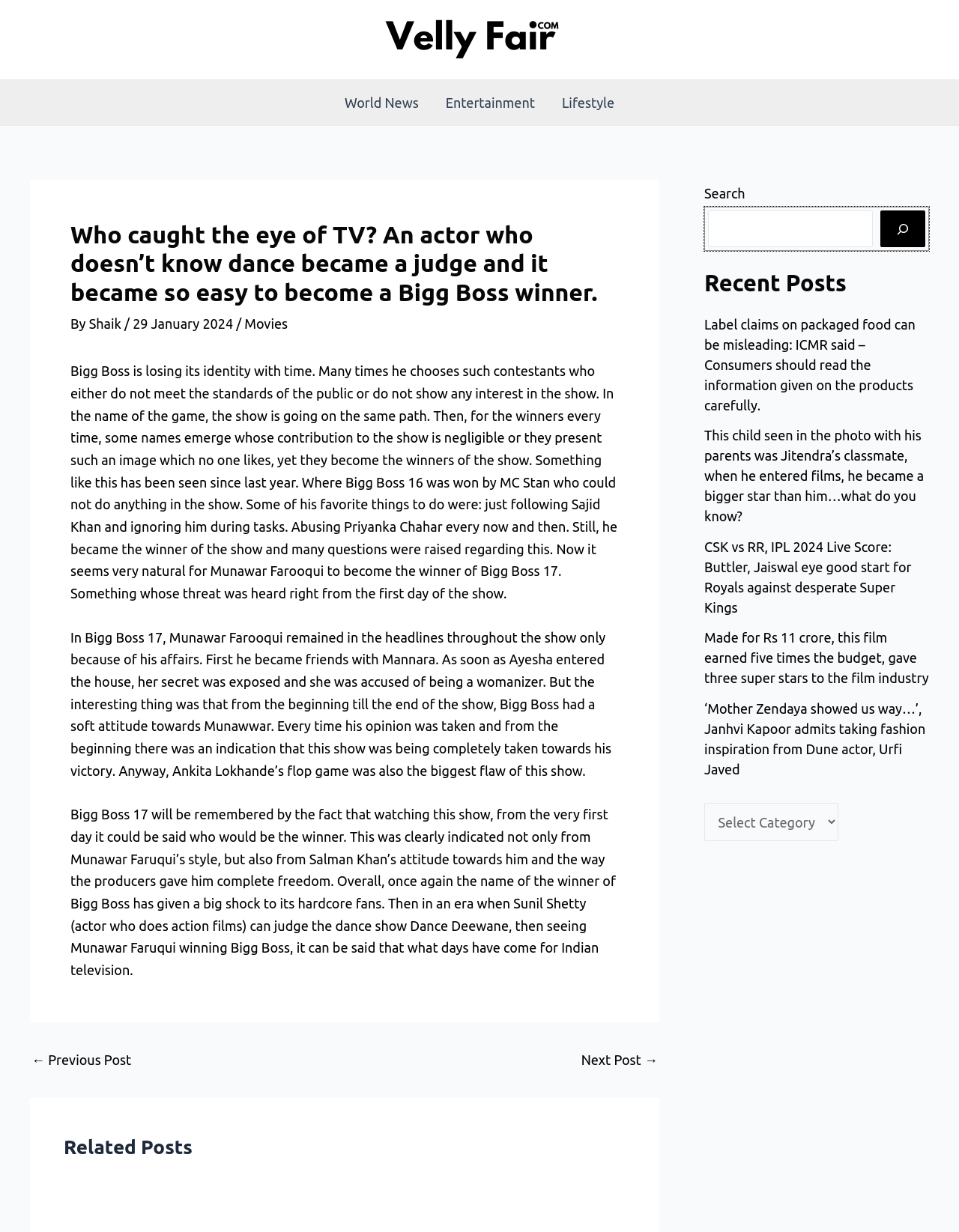Use a single word or phrase to answer the question:
Who is the winner of Bigg Boss 16?

MC Stan